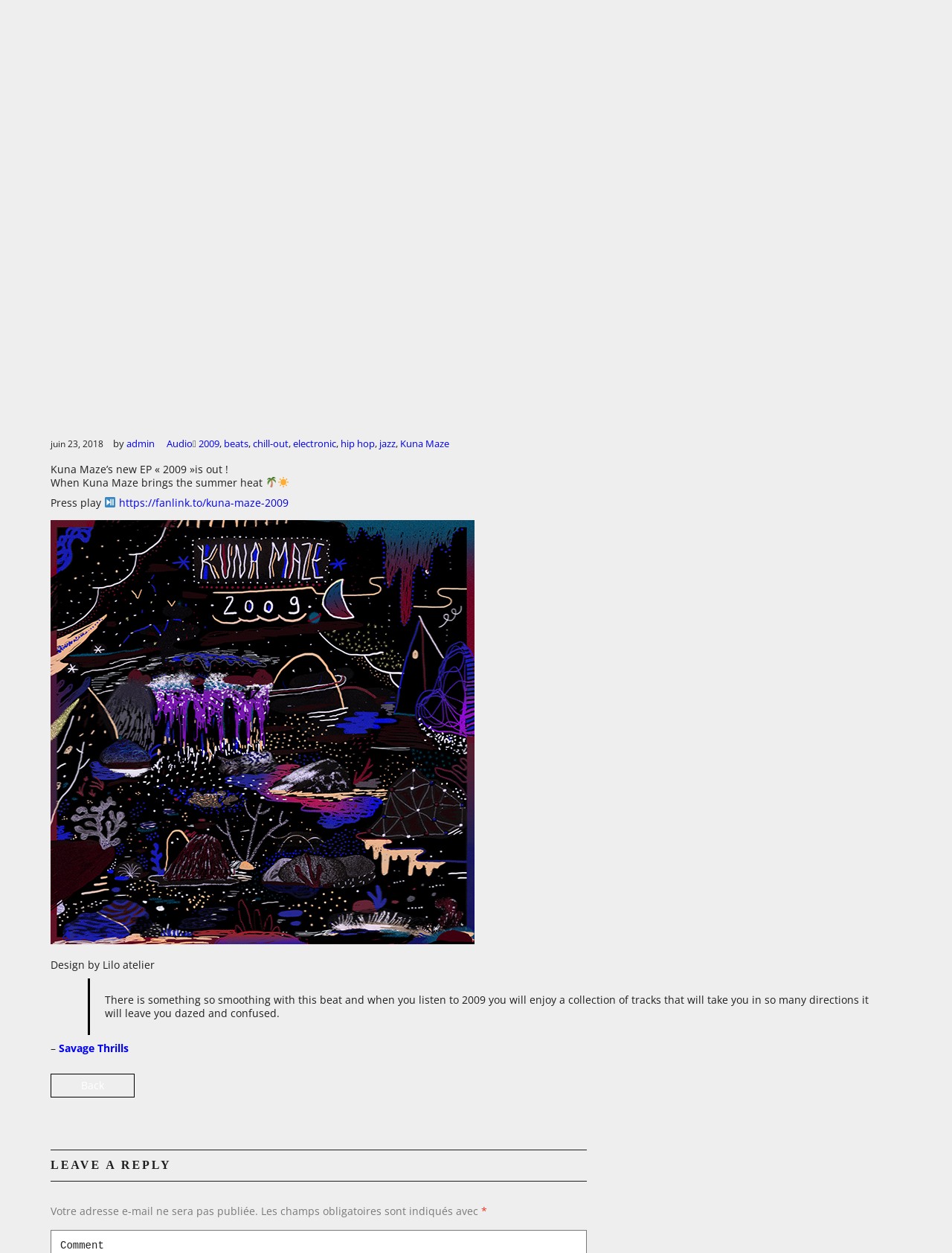Identify the bounding box of the UI element described as follows: "https://fanlink.to/kuna-maze-2009". Provide the coordinates as four float numbers in the range of 0 to 1 [left, top, right, bottom].

[0.125, 0.395, 0.303, 0.407]